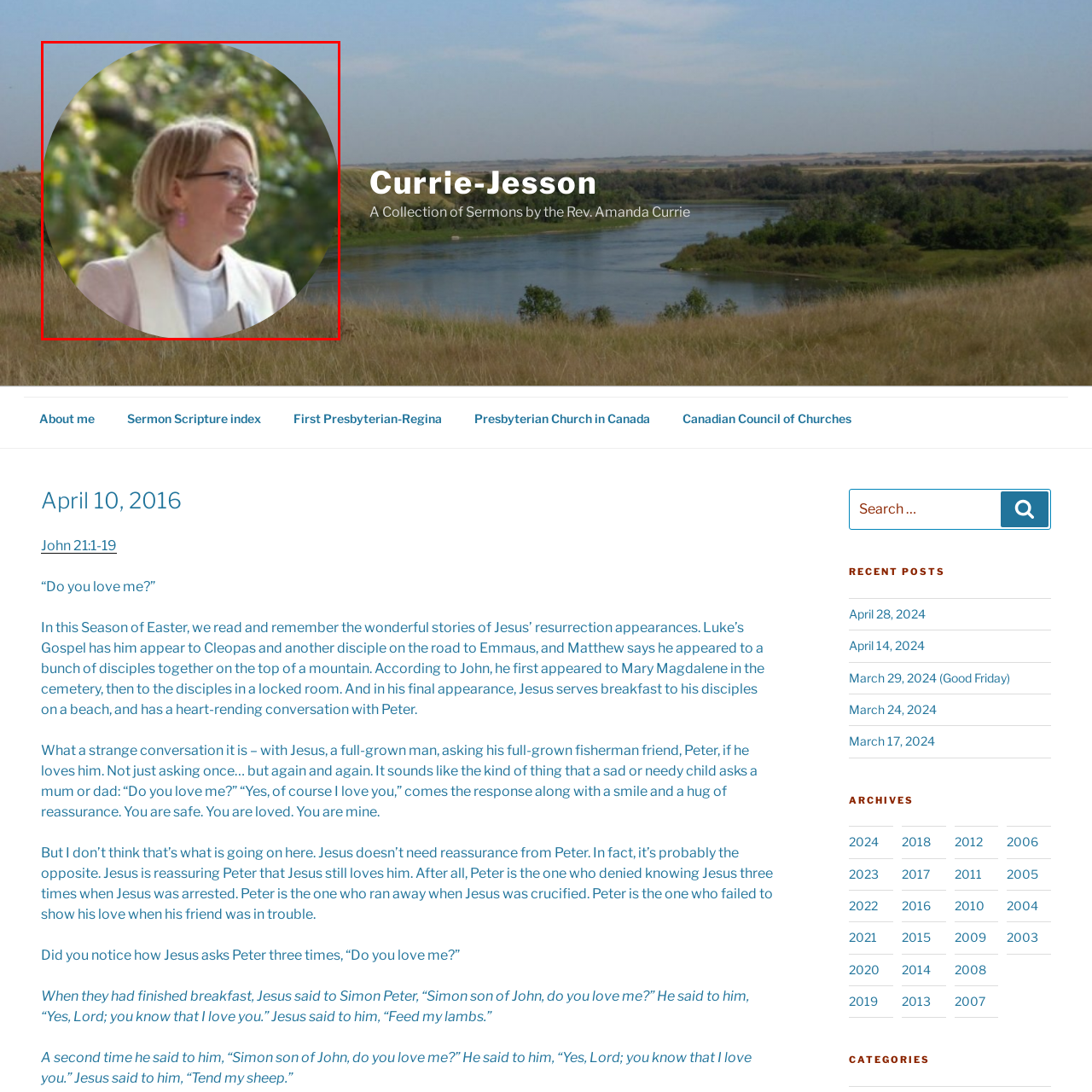Identify the content inside the red box and answer the question using a brief word or phrase: What is the color of the clerical collar?

White